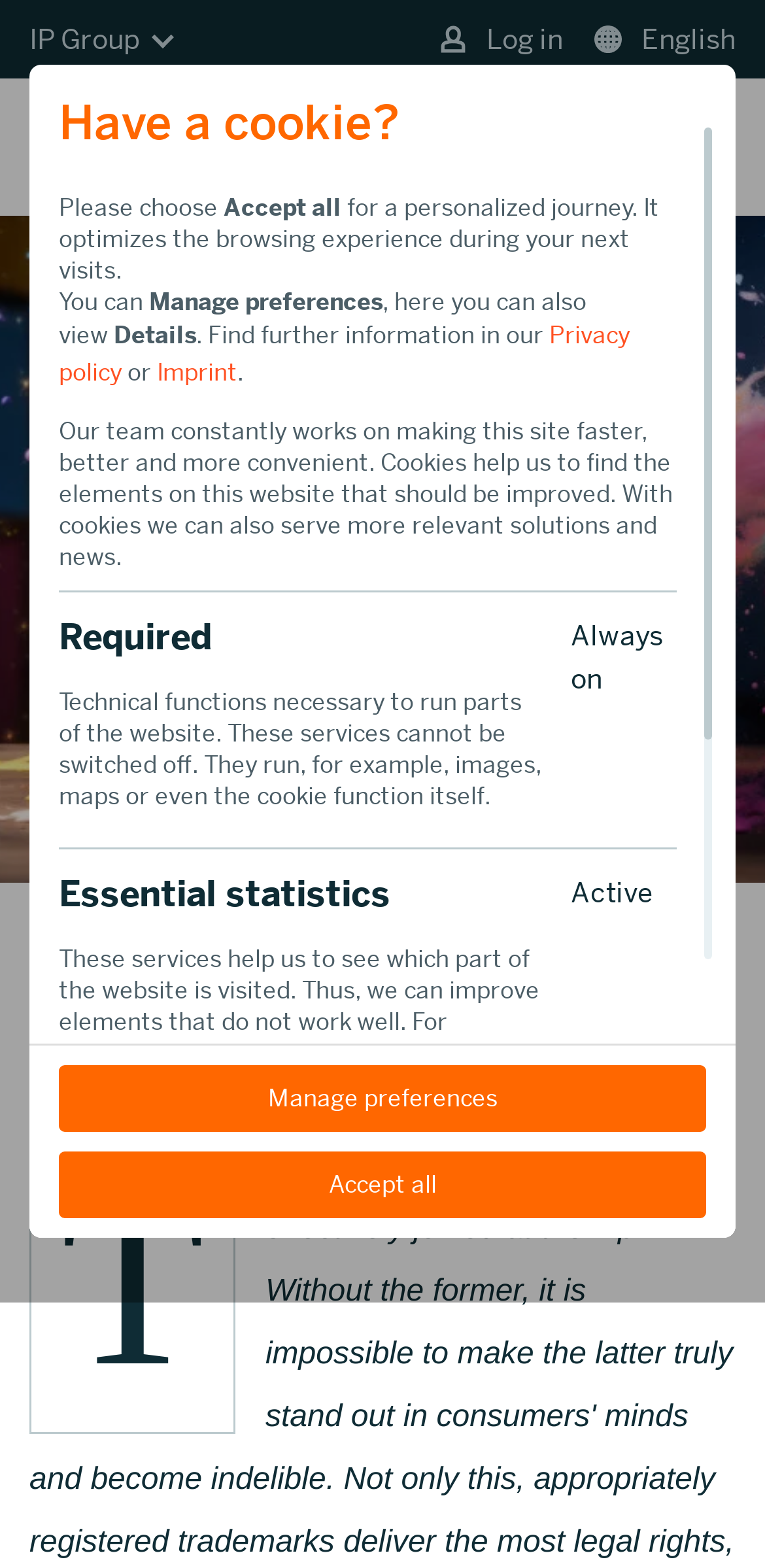Please determine the bounding box coordinates of the element to click in order to execute the following instruction: "Read the article 'How to trademark a brand: Strengthen your marketing with IP rights'". The coordinates should be four float numbers between 0 and 1, specified as [left, top, right, bottom].

[0.101, 0.31, 0.899, 0.49]